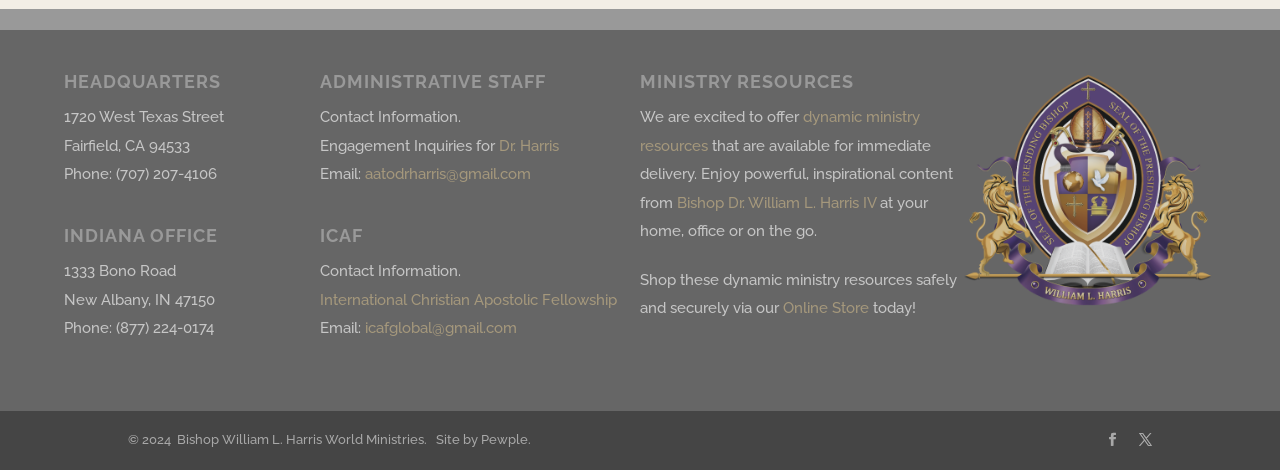Using the elements shown in the image, answer the question comprehensively: Who designed the website?

The website designer can be found at the bottom of the webpage, in the copyright section. The designer is listed as 'Site by Pewple'.